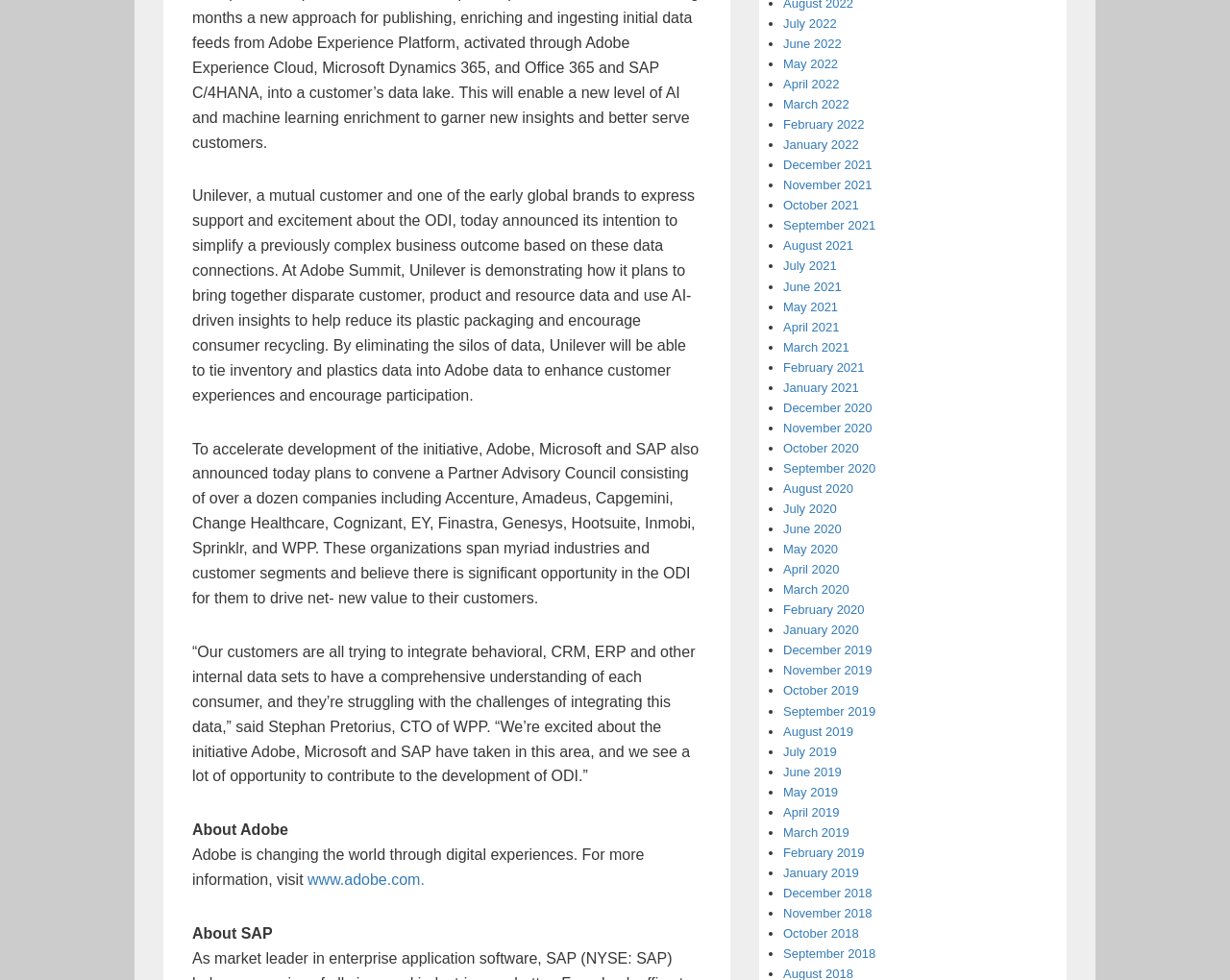Locate the bounding box coordinates of the element that should be clicked to fulfill the instruction: "Switch to Chinese Version".

None